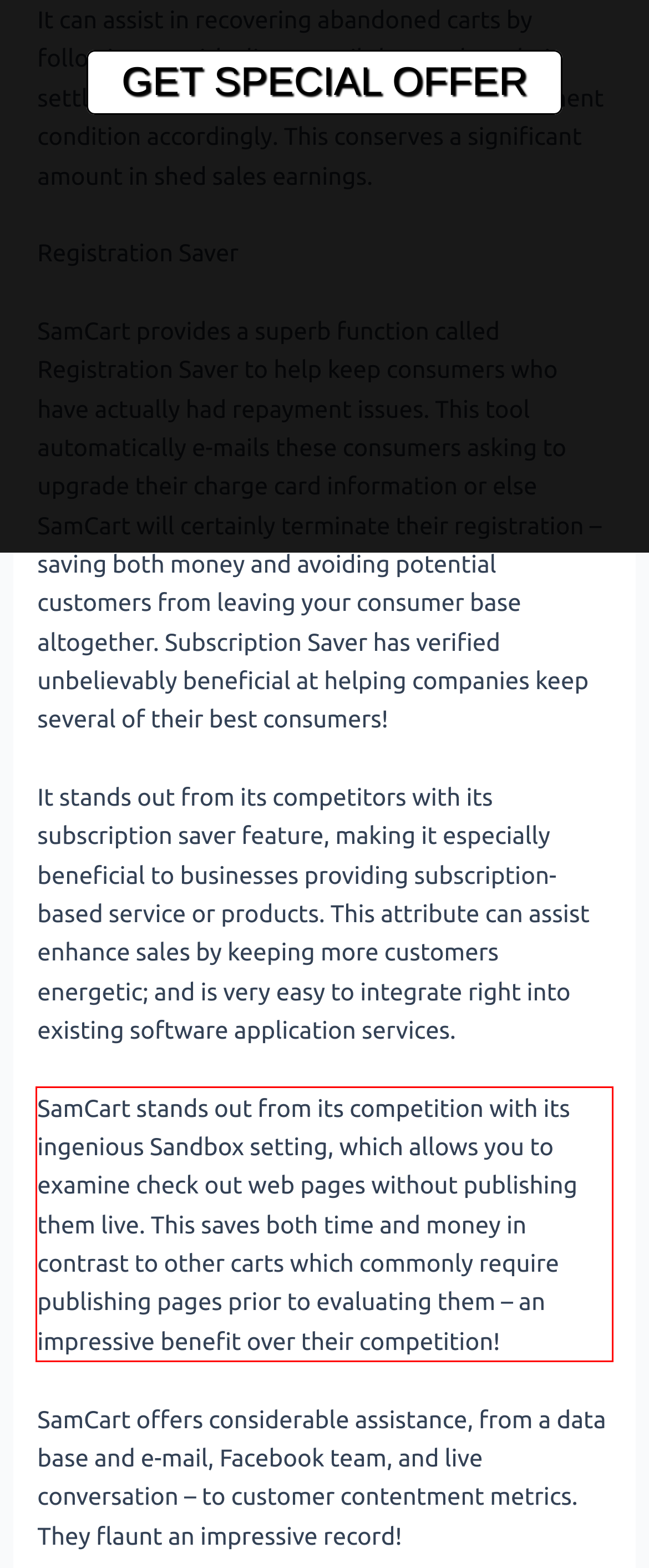Please analyze the screenshot of a webpage and extract the text content within the red bounding box using OCR.

SamCart stands out from its competition with its ingenious Sandbox setting, which allows you to examine check out web pages without publishing them live. This saves both time and money in contrast to other carts which commonly require publishing pages prior to evaluating them – an impressive benefit over their competition!